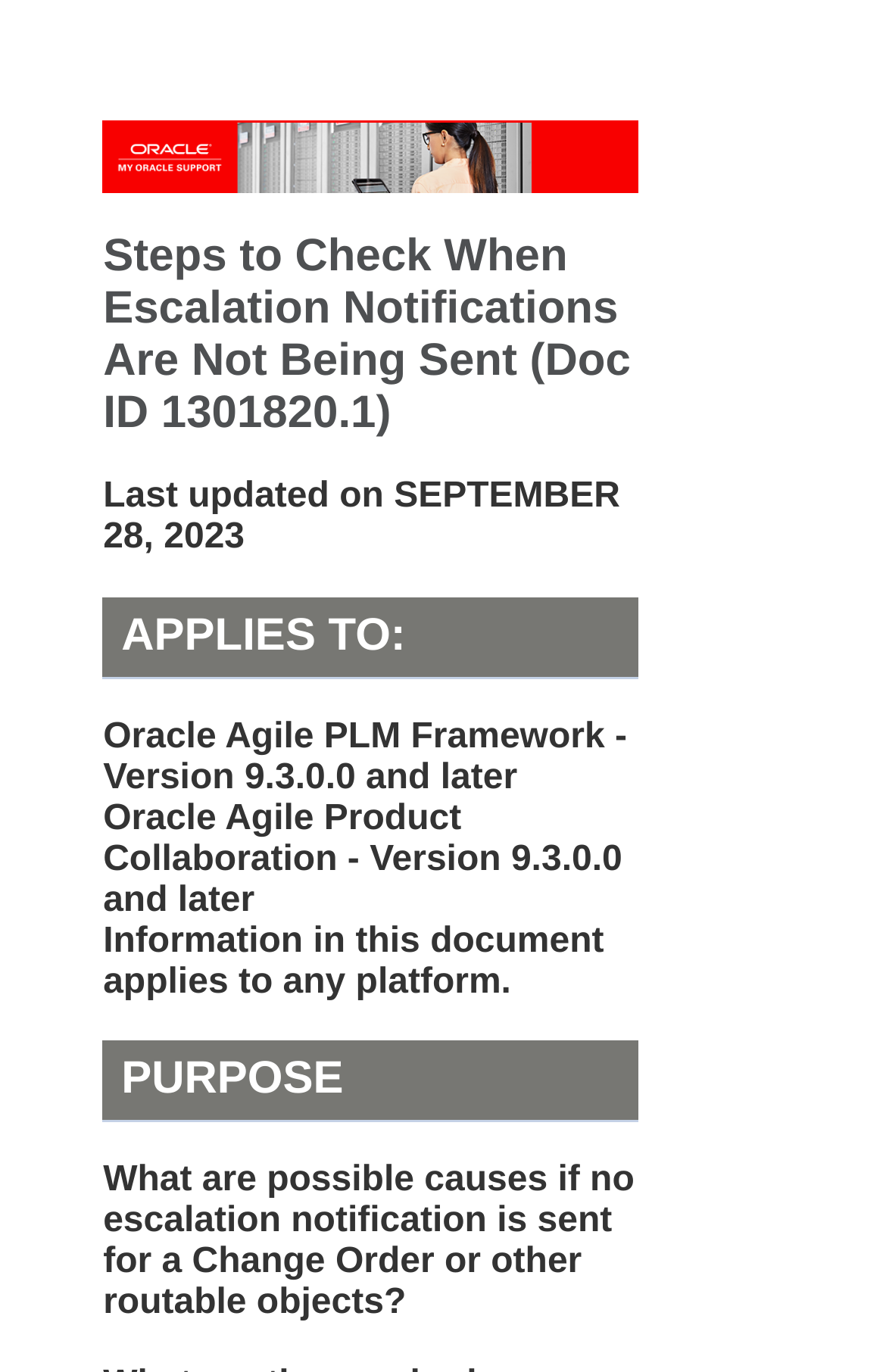Is the information in this document platform-specific?
Answer the question in a detailed and comprehensive manner.

According to the webpage, 'Information in this document applies to any platform', indicating that the information is not platform-specific.